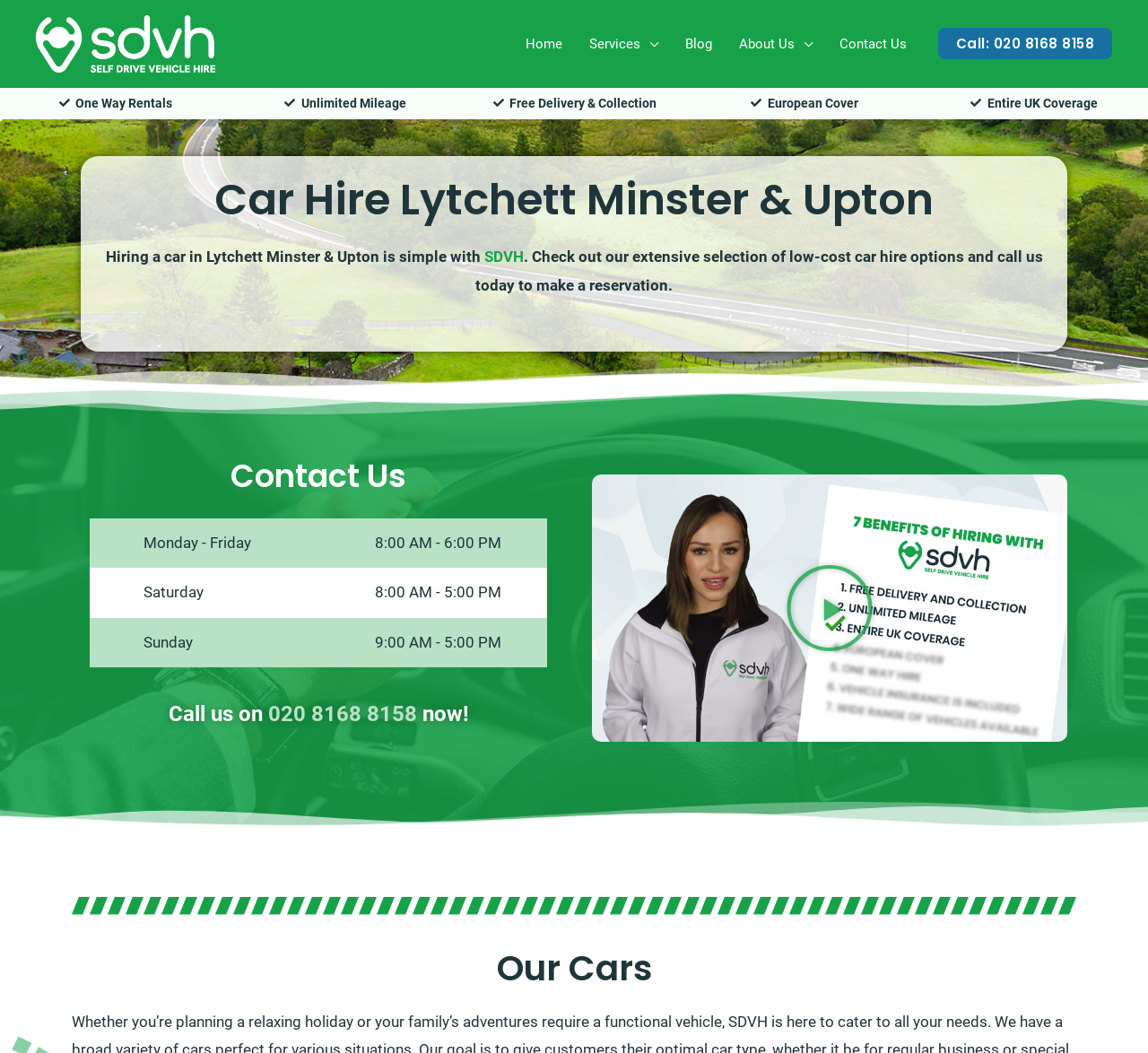Generate a detailed explanation of the webpage's features and information.

This webpage is about SDVH Car Hire in Lytchett Minster & Upton, offering various car hire services. At the top left, there is a logo of SDVH Car Hire, accompanied by a link to the company's homepage. 

To the right of the logo, there is a navigation menu with five links: Home, Services, Blog, About Us, and Contact Us. Below the navigation menu, there is a call-to-action link to call the company's phone number, 020 8168 8158.

On the left side of the page, there are five static text elements highlighting the company's services, including One Way Rentals, Unlimited Mileage, Free Delivery & Collection, European Cover, and Entire UK Coverage. 

The main content of the page starts with a heading "Car Hire Lytchett Minster & Upton" followed by a paragraph of text describing the car hire process. There is also a link to SDVH within the paragraph. 

Below the paragraph, there is a call-to-action button "Contact Us" and a section displaying the company's business hours, including Monday to Friday, Saturday, and Sunday. 

Further down, there is a section with a phone number, 020 8168 8158, and a link to call the number. There is also a button to play a video about SDVH. 

At the bottom of the page, there is a heading "Our Cars" which likely leads to a section showcasing the company's car fleet.